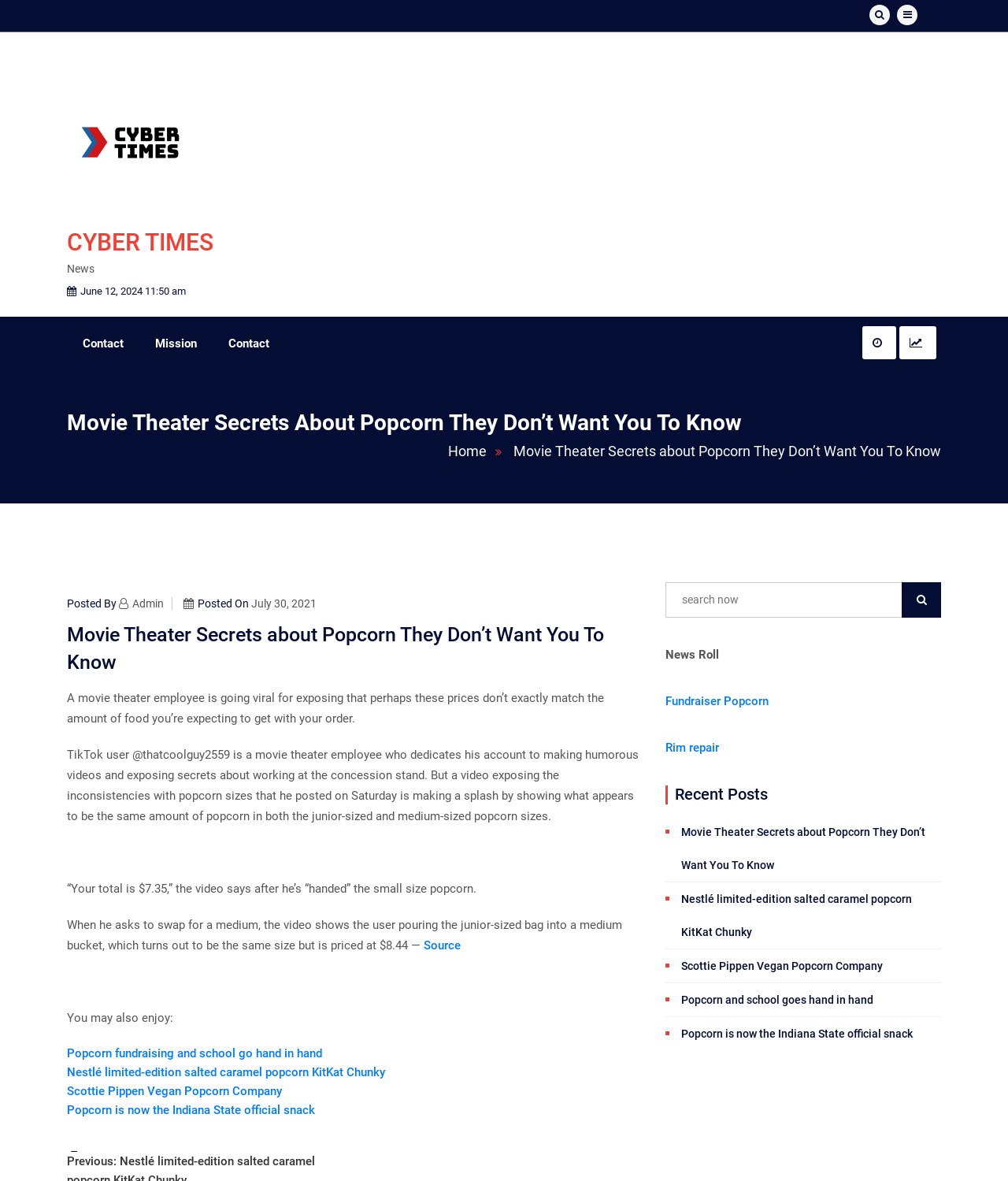Determine the bounding box coordinates for the UI element with the following description: "Home". The coordinates should be four float numbers between 0 and 1, represented as [left, top, right, bottom].

[0.445, 0.375, 0.506, 0.389]